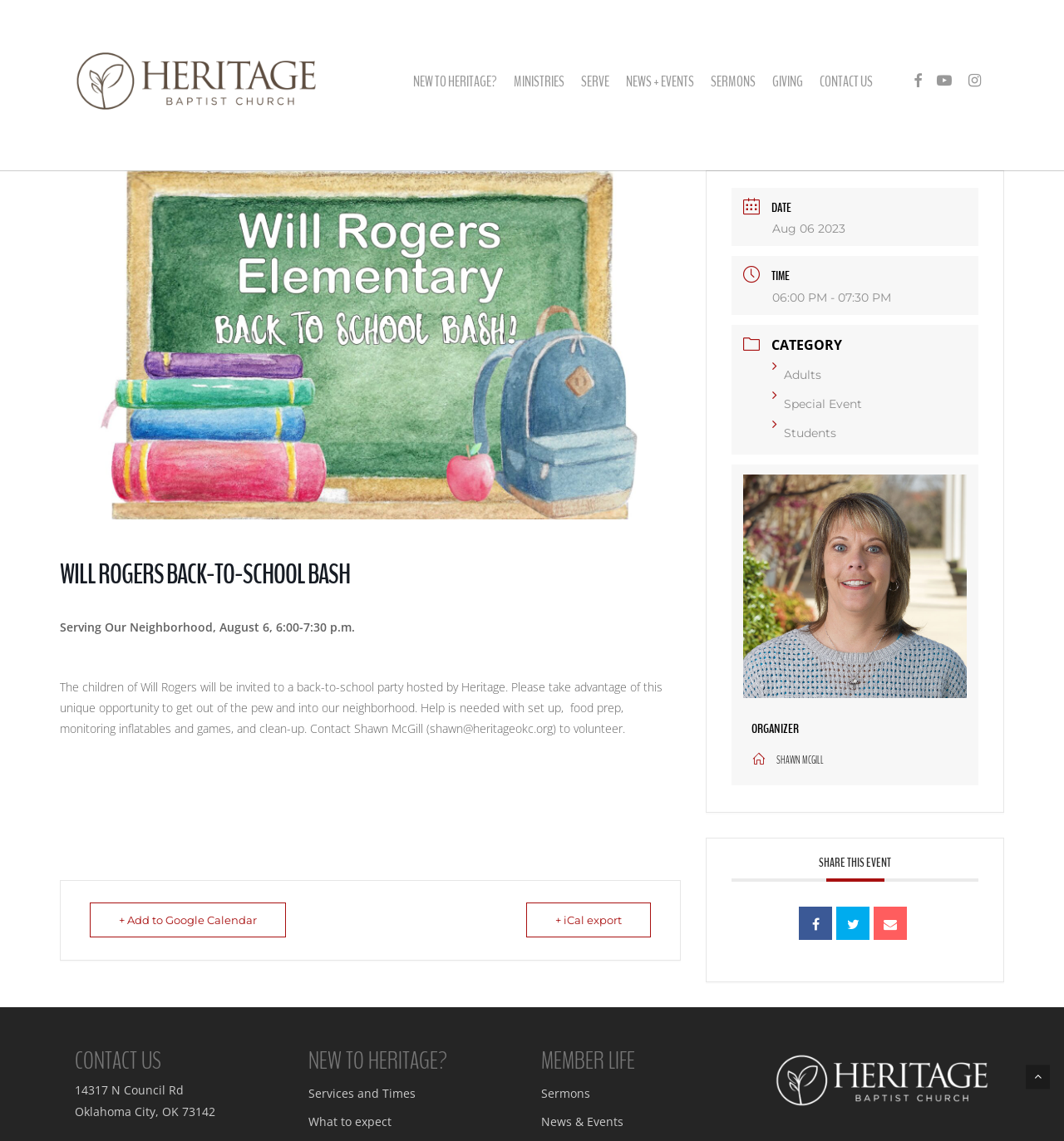Answer this question in one word or a short phrase: Who is the organizer of the event?

Shawn McGill